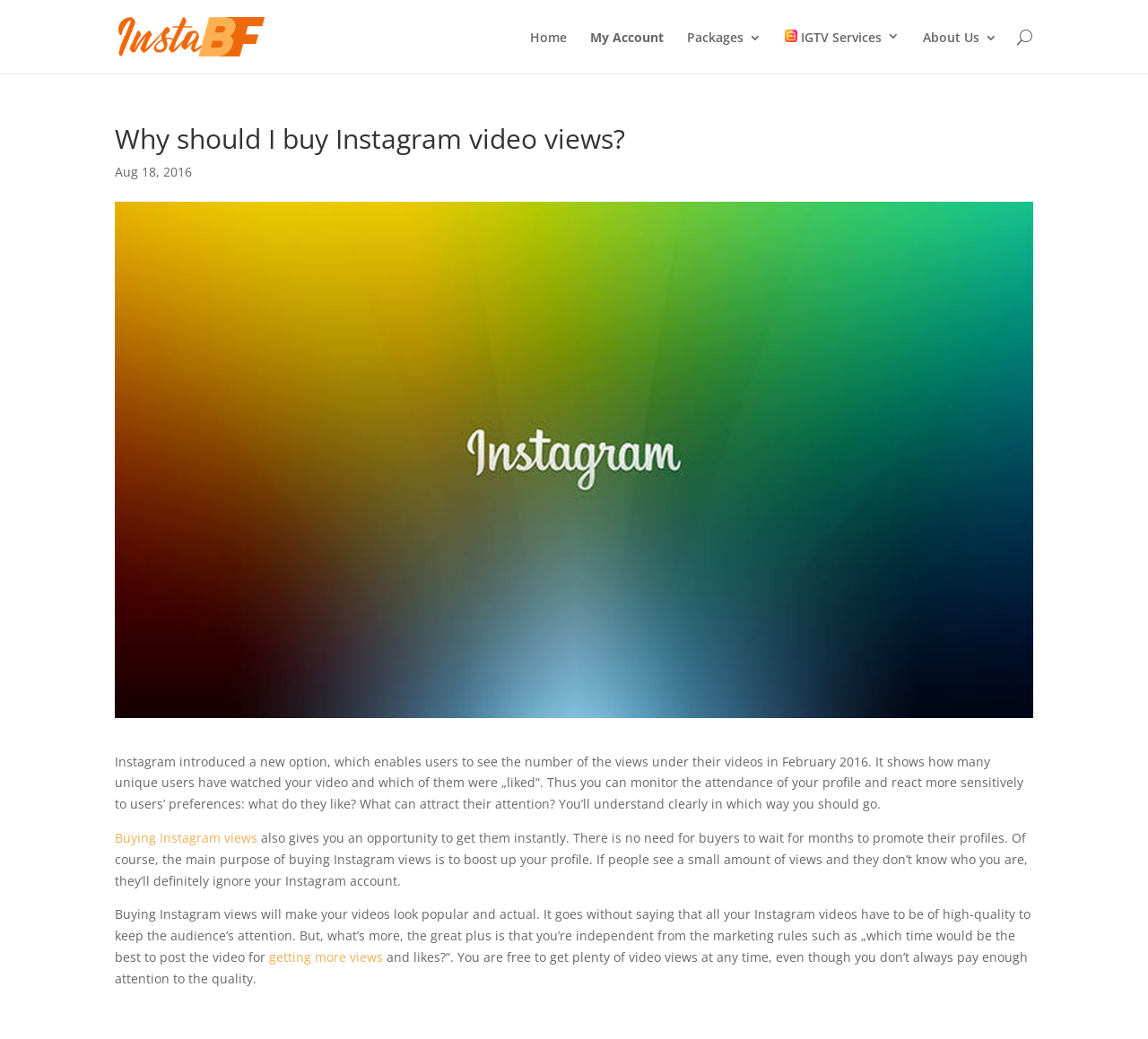Give a one-word or phrase response to the following question: How many navigation links are there?

5